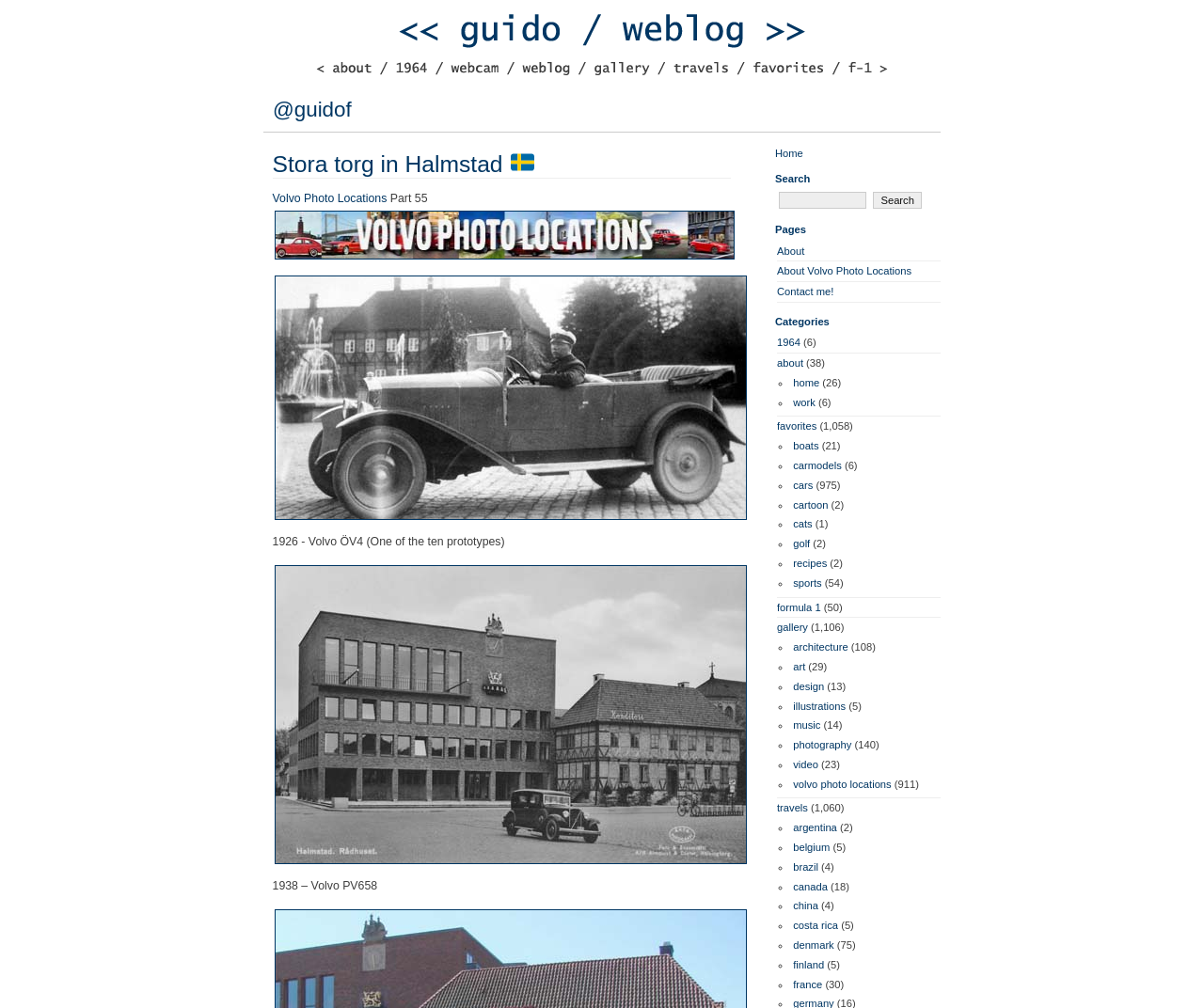Please identify the bounding box coordinates of the region to click in order to complete the given instruction: "View the post with 122 views". The coordinates should be four float numbers between 0 and 1, i.e., [left, top, right, bottom].

None